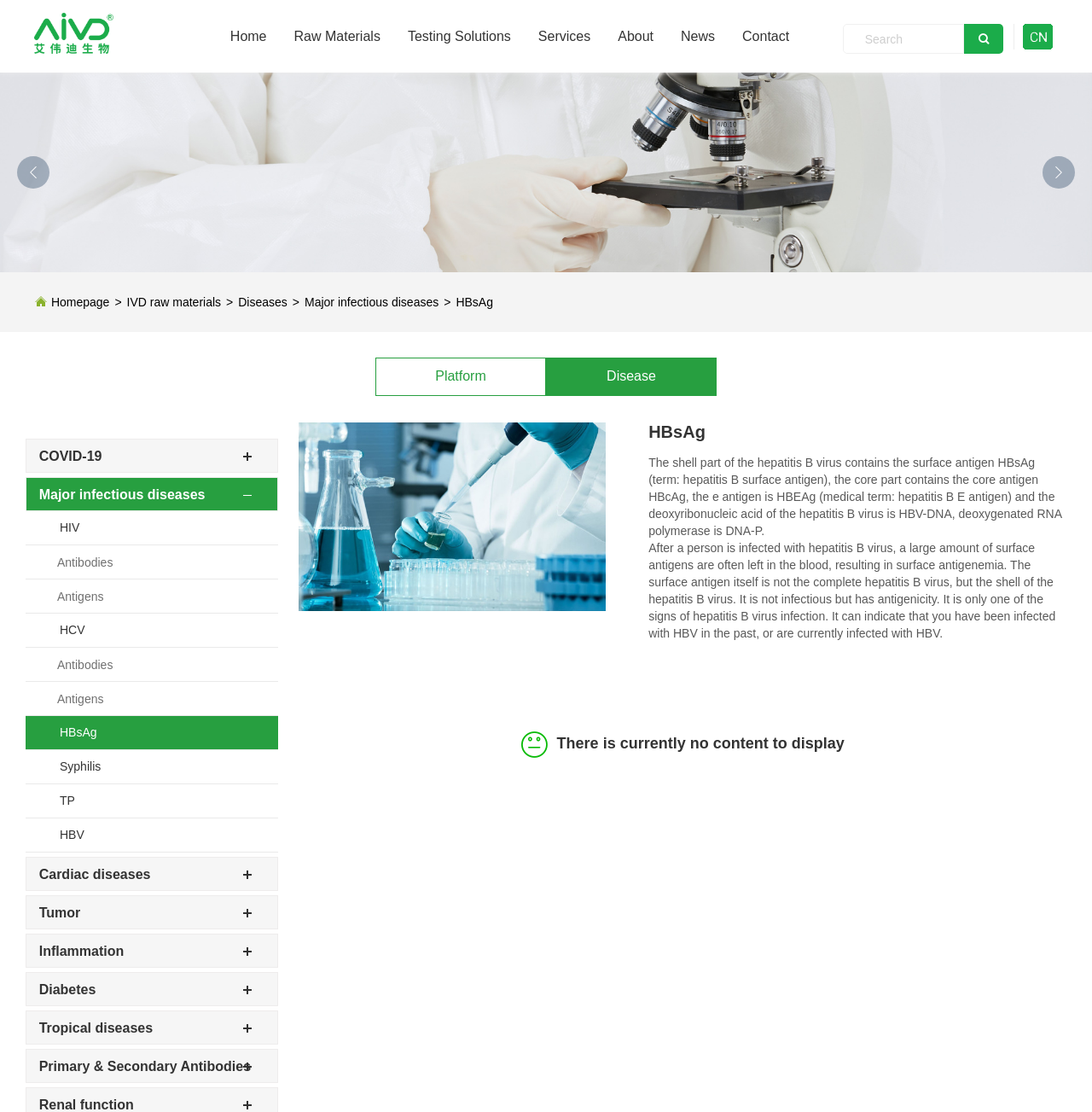Using a single word or phrase, answer the following question: 
How many main categories are there in the navigation menu?

6